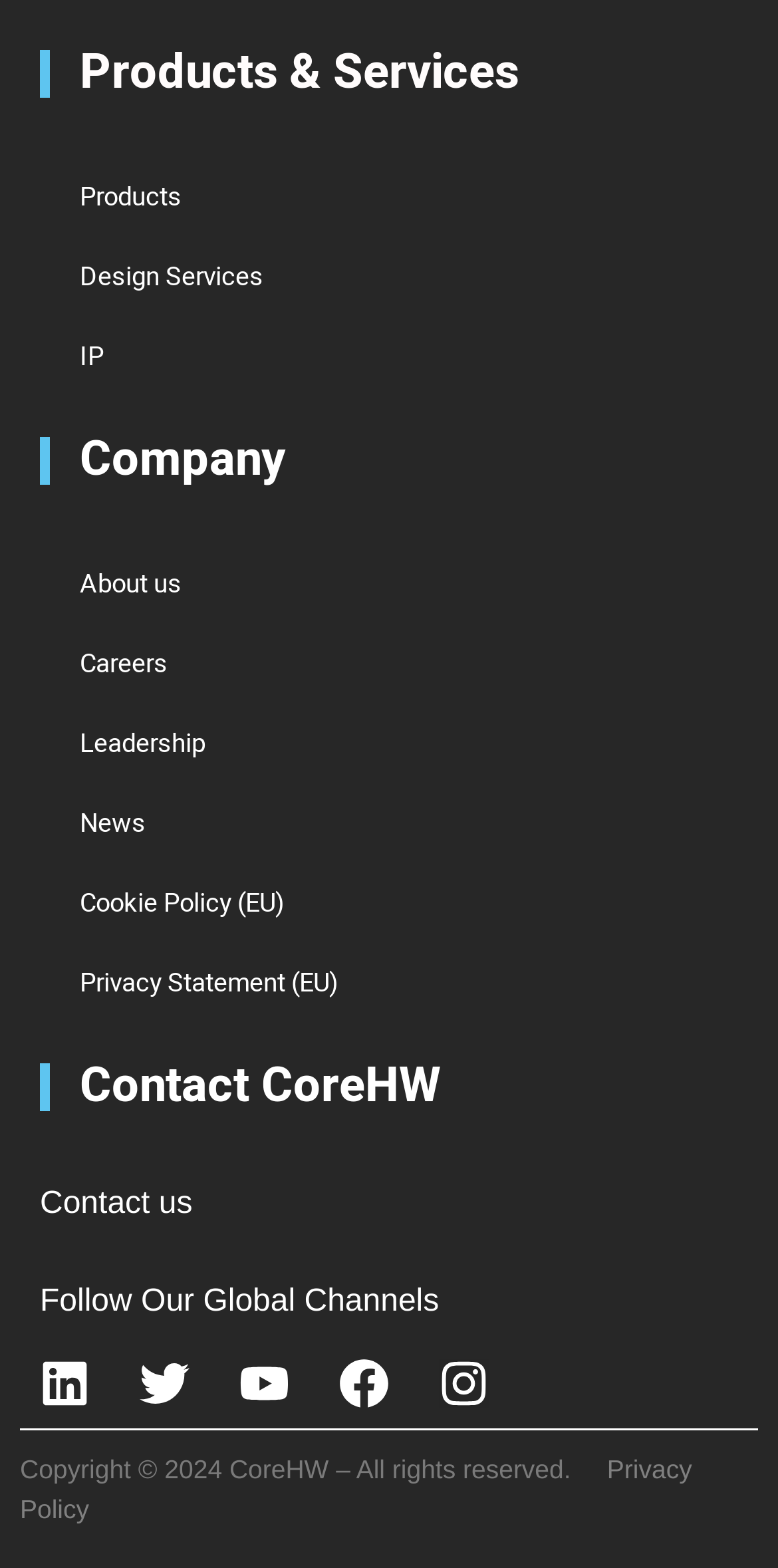Determine the bounding box coordinates of the area to click in order to meet this instruction: "Contact us".

[0.051, 0.758, 0.247, 0.779]